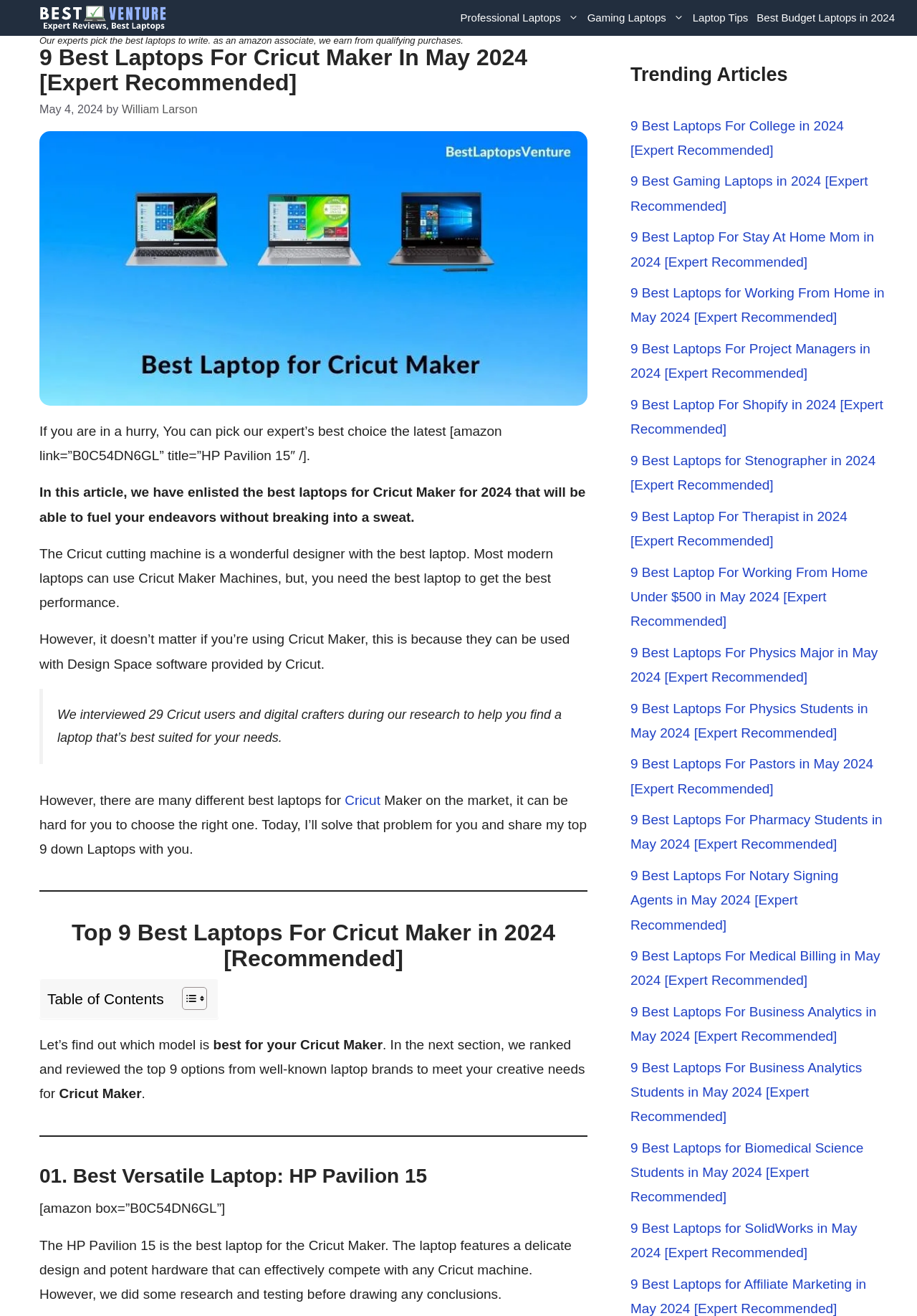Using the details from the image, please elaborate on the following question: What is the name of the author of the article?

I found the name of the author by looking at the link element with the text 'William Larson' which is located near the top of the webpage, below the title.